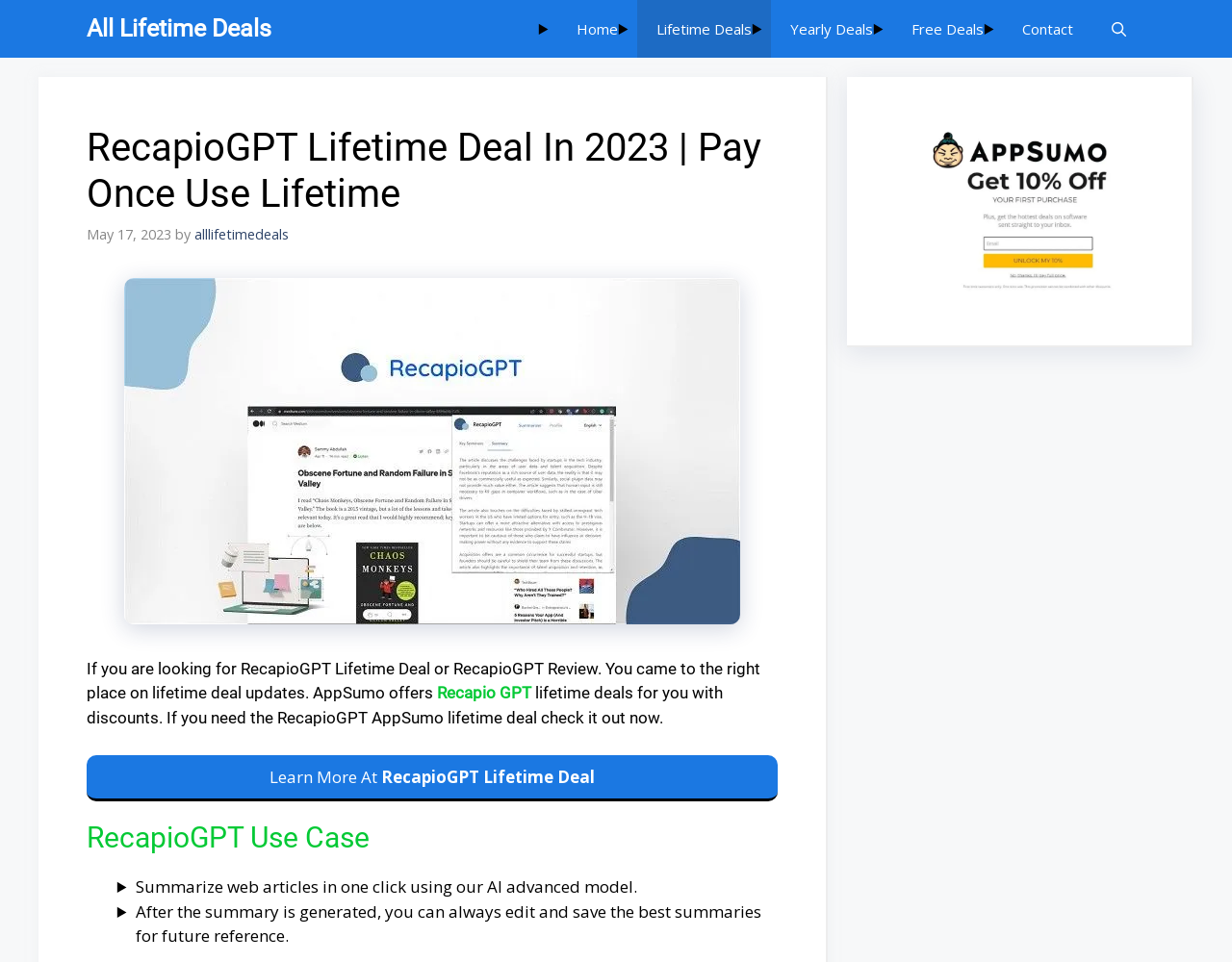Find the bounding box coordinates of the clickable area required to complete the following action: "Read the article 'Unexpected Guides in a World Undone'".

None